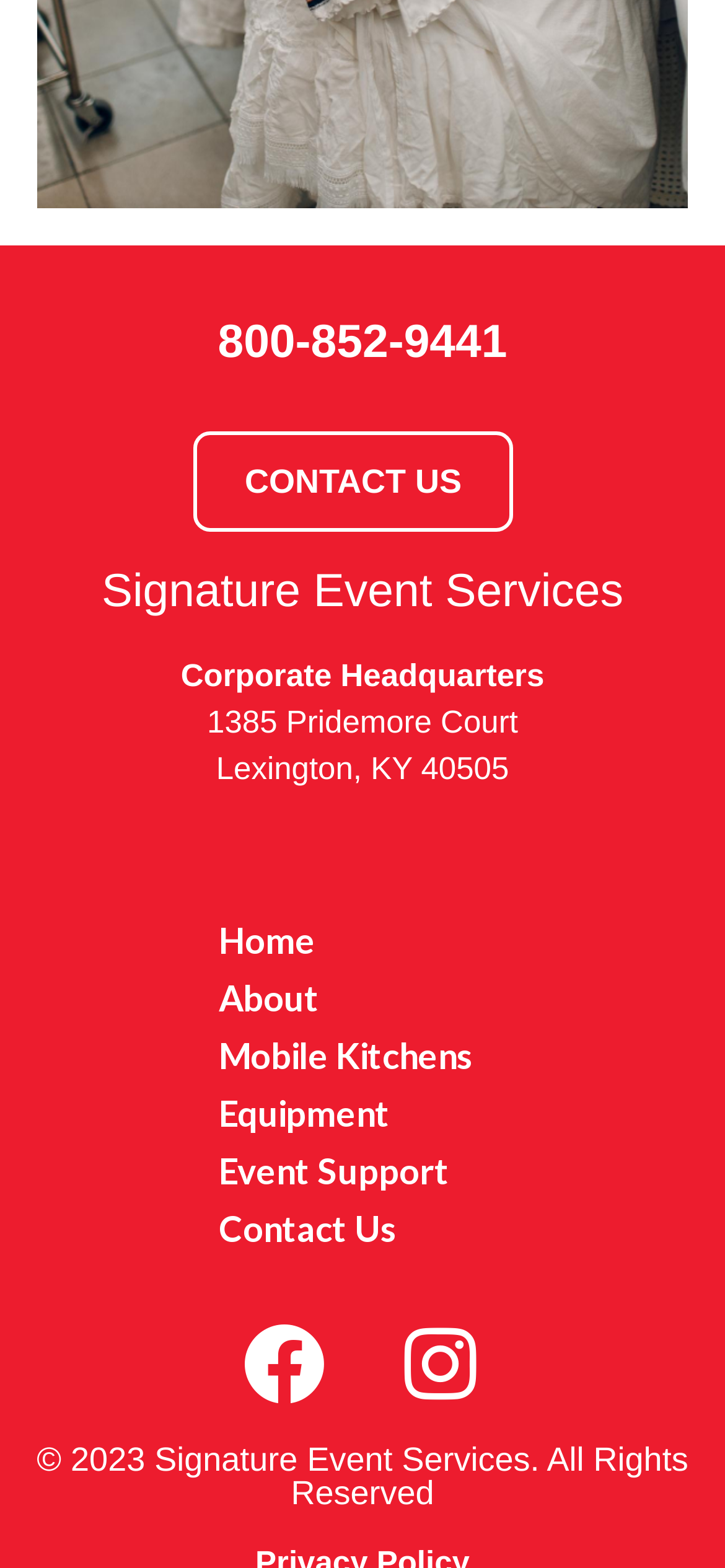What is the address of the corporate headquarters?
Provide an in-depth and detailed explanation in response to the question.

The address of the corporate headquarters can be found in the middle section of the webpage, inside three static text elements. The street address is '1385 Pridemore Court', the city and state are 'Lexington, KY', and the zip code is '40505'.